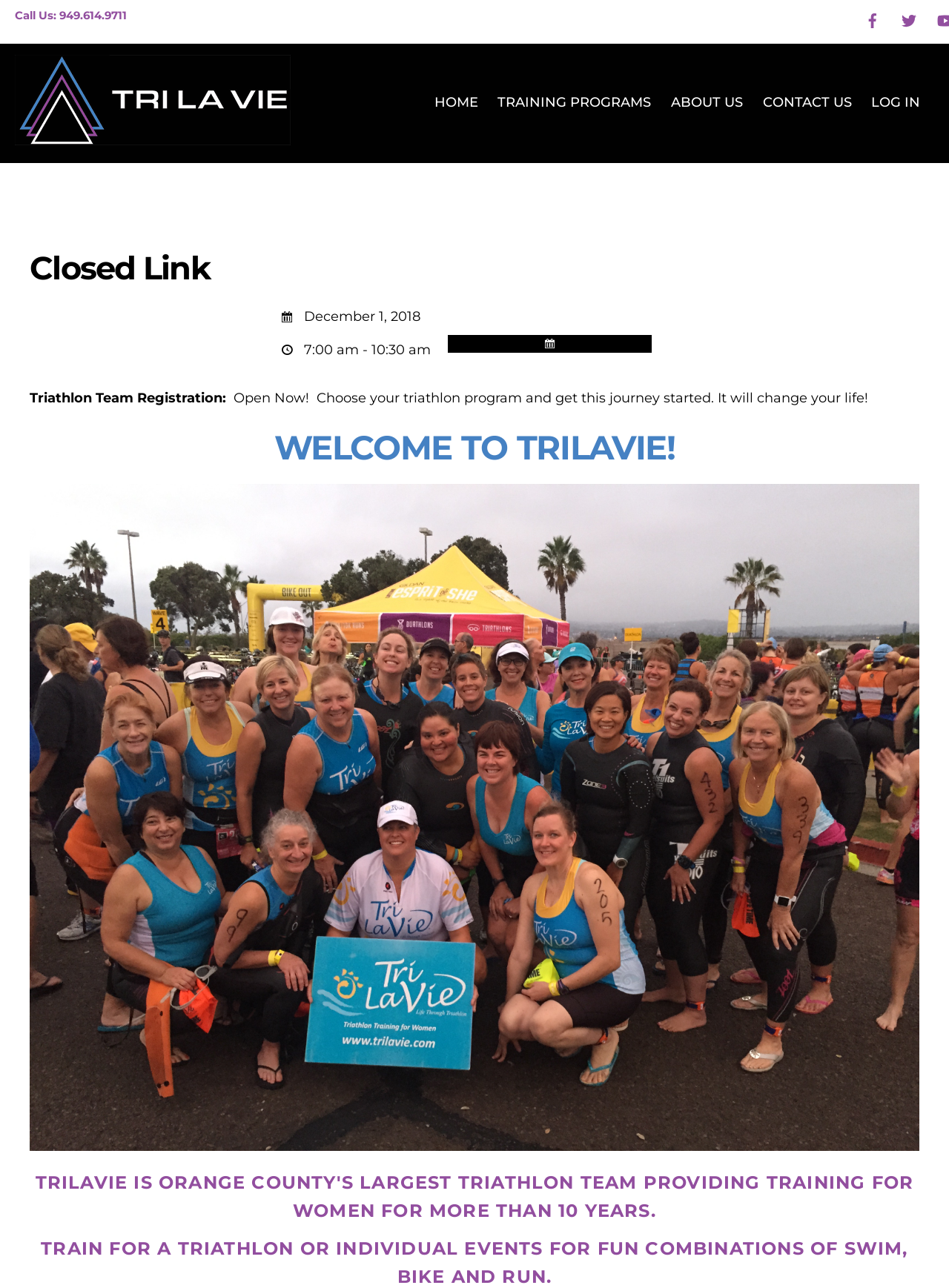Examine the image and give a thorough answer to the following question:
What is the purpose of the webpage?

I found the purpose of the webpage by looking at the static text elements that mention 'Triathlon Team Registration' and 'Choose your triathlon program and get this journey started'.